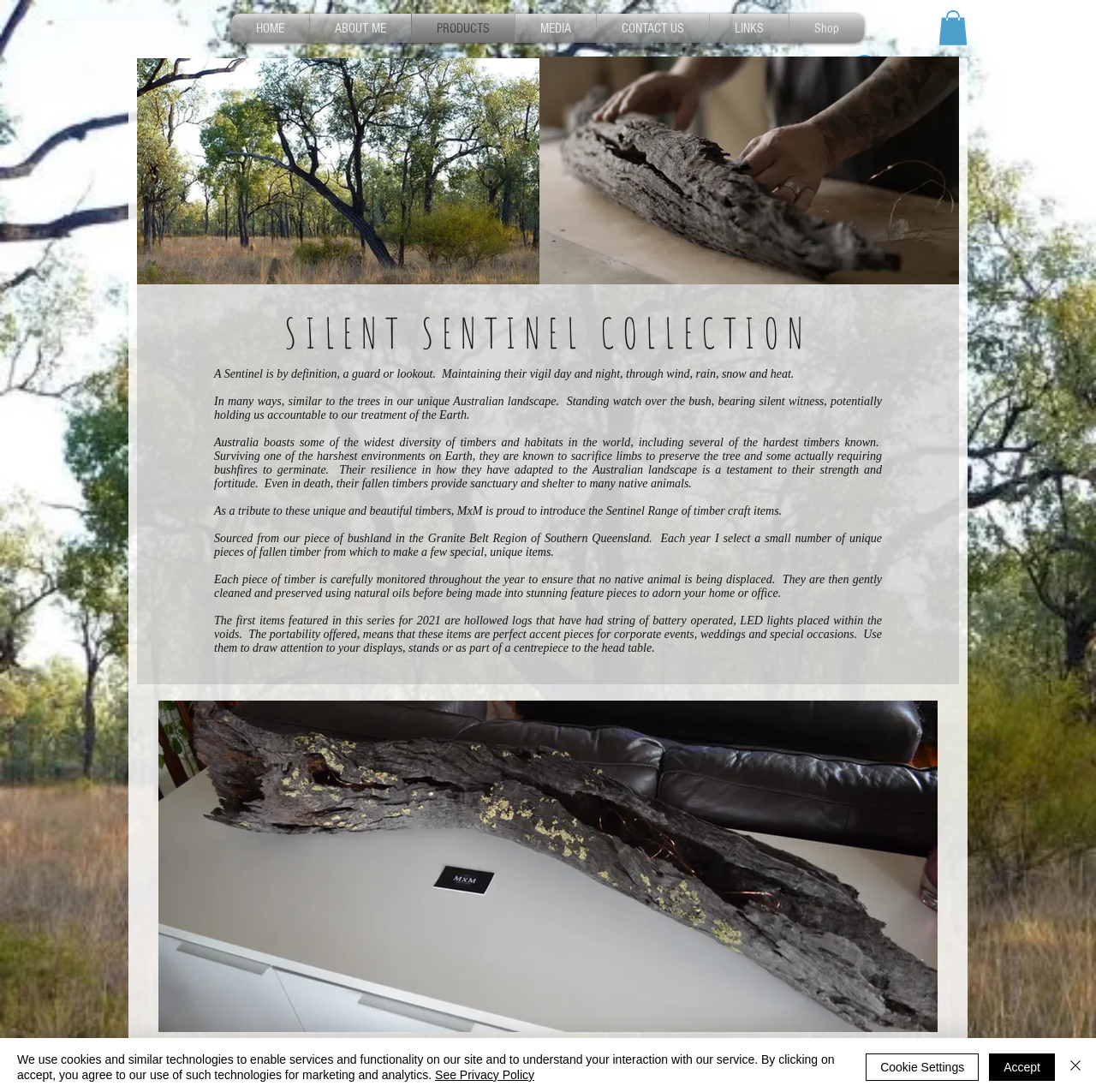Please specify the bounding box coordinates of the area that should be clicked to accomplish the following instruction: "View the Sentinel Range of timber craft items". The coordinates should consist of four float numbers between 0 and 1, i.e., [left, top, right, bottom].

[0.195, 0.462, 0.713, 0.474]